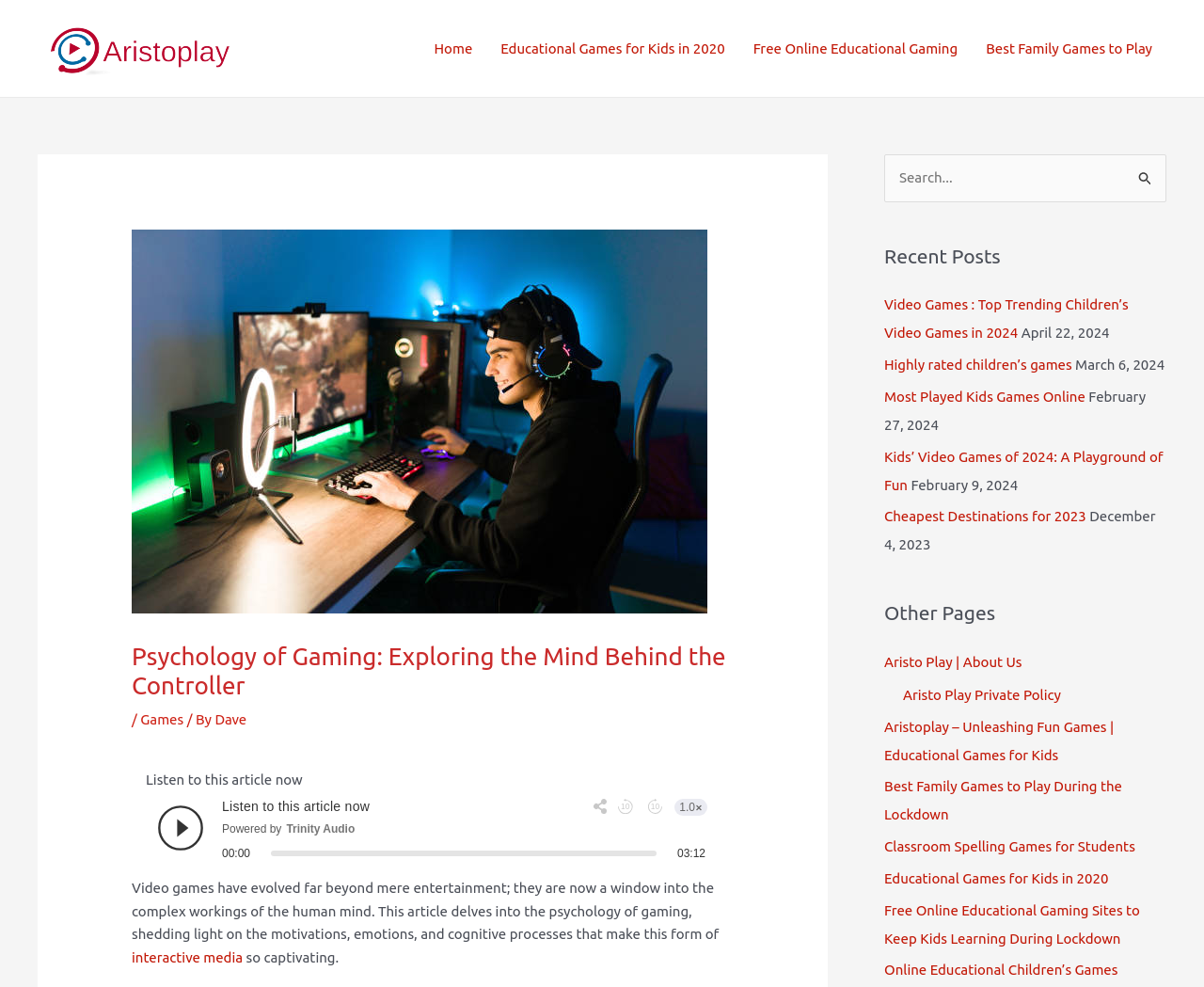Please identify the bounding box coordinates of the element's region that needs to be clicked to fulfill the following instruction: "Search for something". The bounding box coordinates should consist of four float numbers between 0 and 1, i.e., [left, top, right, bottom].

[0.734, 0.156, 0.969, 0.205]